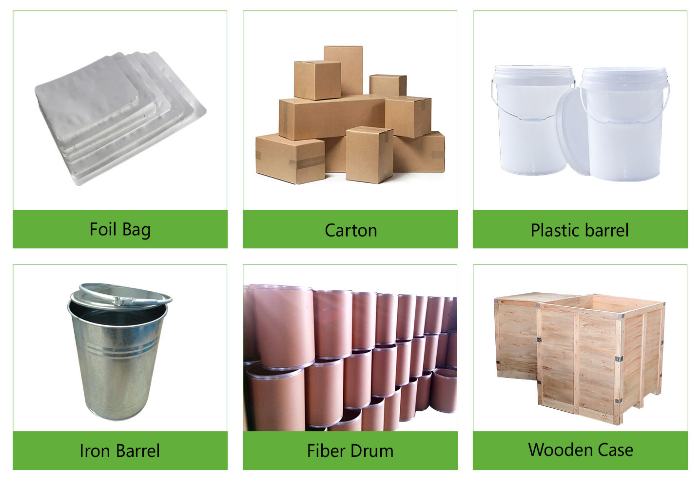Please analyze the image and provide a thorough answer to the question:
How many packaging options are shown in the top row?

The caption explicitly states that the top row features three different packaging options, which are the Foil Bag, Carton, and Plastic Barrels.